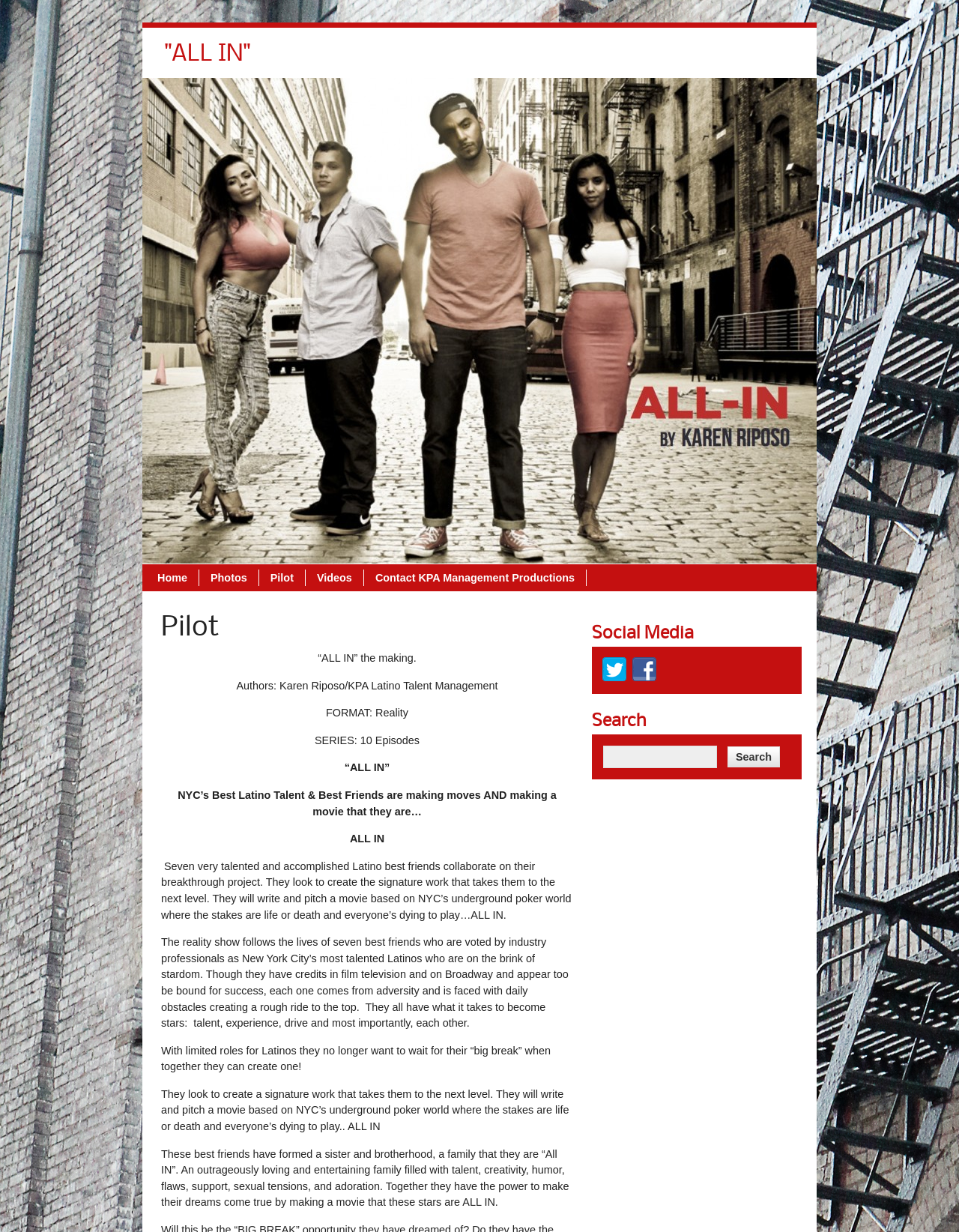Determine the bounding box coordinates of the region I should click to achieve the following instruction: "Go to 'Home' page". Ensure the bounding box coordinates are four float numbers between 0 and 1, i.e., [left, top, right, bottom].

[0.373, 0.042, 0.428, 0.055]